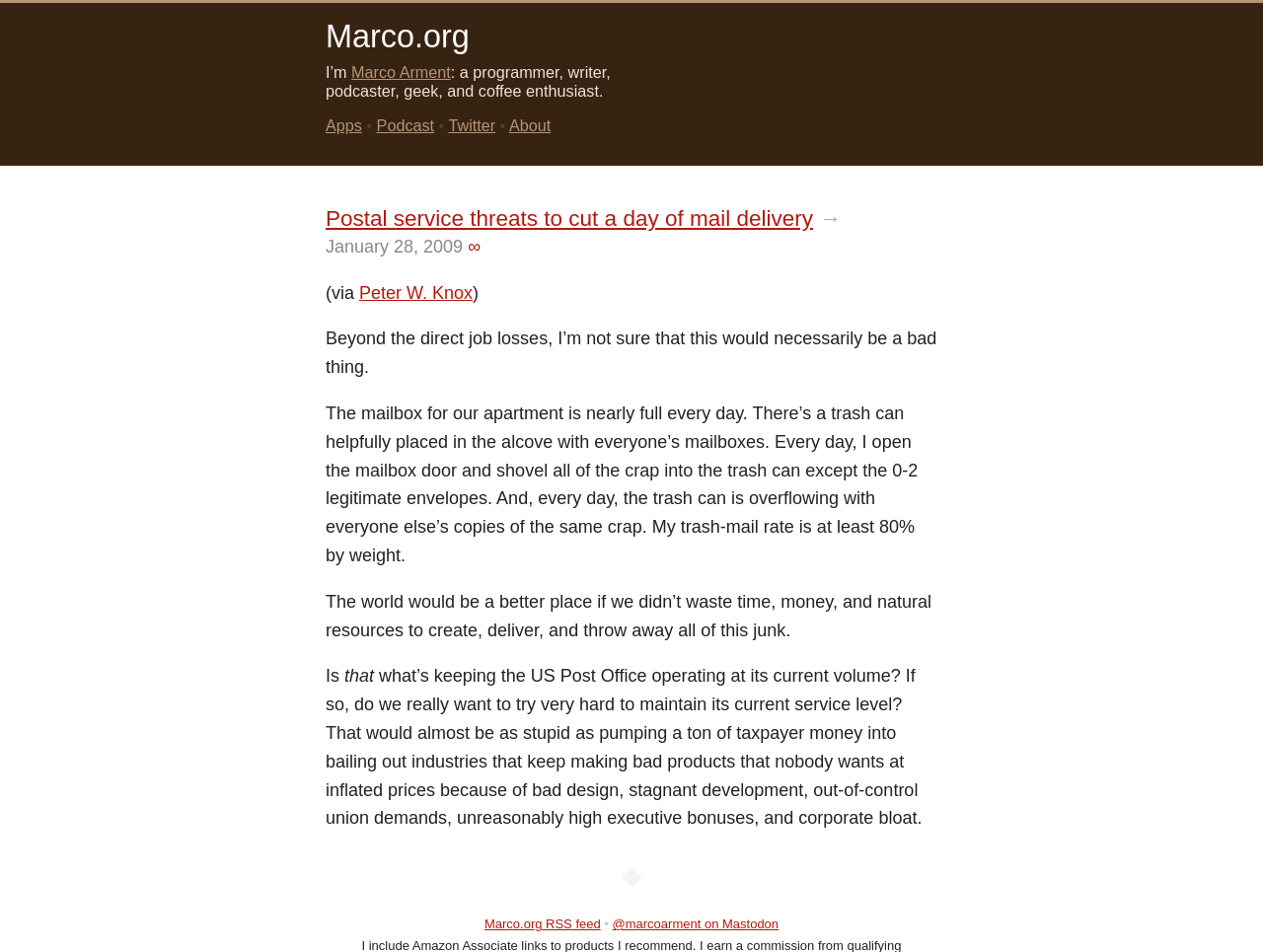Give a detailed account of the webpage, highlighting key information.

The webpage is a blog post titled "Postal service threats to cut a day of mail delivery" on Marco.org. At the top, there is a heading with the website's name, "Marco.org", which is also a link. Below it, there is a brief description of the author, Marco Arment, who is a programmer, writer, podcaster, geek, and coffee enthusiast. 

To the right of the author's description, there are several links, including "Apps", "Podcast", "Twitter", and "About". 

The main content of the blog post starts below these links. The title of the post, "Postal service threats to cut a day of mail delivery", is a link, followed by the date "January 28, 2009". There is also a small link with the symbol "∞" to the right of the date. 

The blog post itself is a commentary on the potential consequences of the postal service cutting a day of mail delivery. The author argues that this might not be a bad thing, given the amount of junk mail that is sent out daily. The author shares their personal experience of receiving a large amount of unwanted mail and suggests that the world would be better off without it. 

At the bottom of the page, there is a section with a diamond-shaped symbol "◆" and two links: "Marco.org RSS feed" and "@marcoarment on Mastodon".